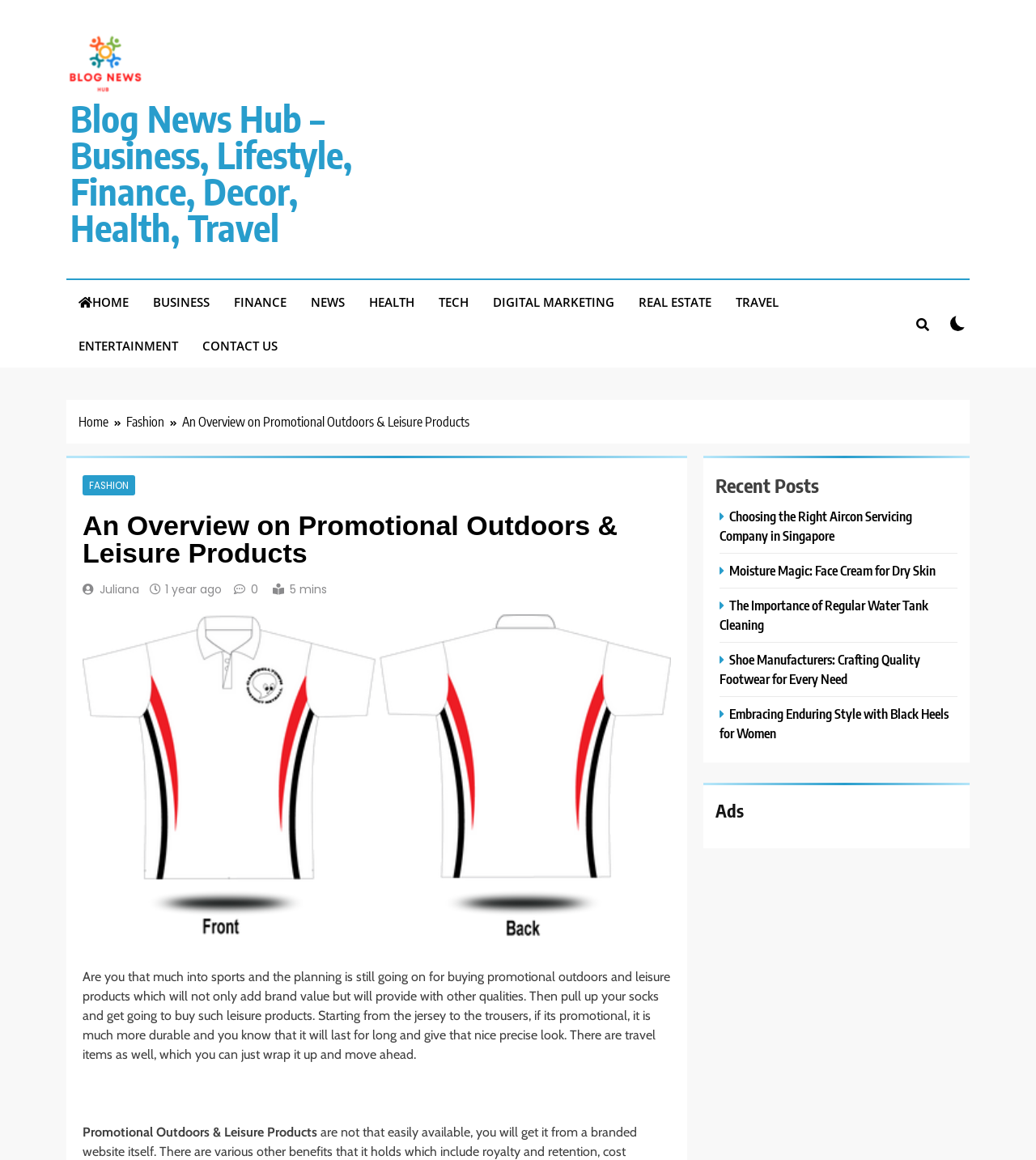Identify the text that serves as the heading for the webpage and generate it.

An Overview on Promotional Outdoors & Leisure Products